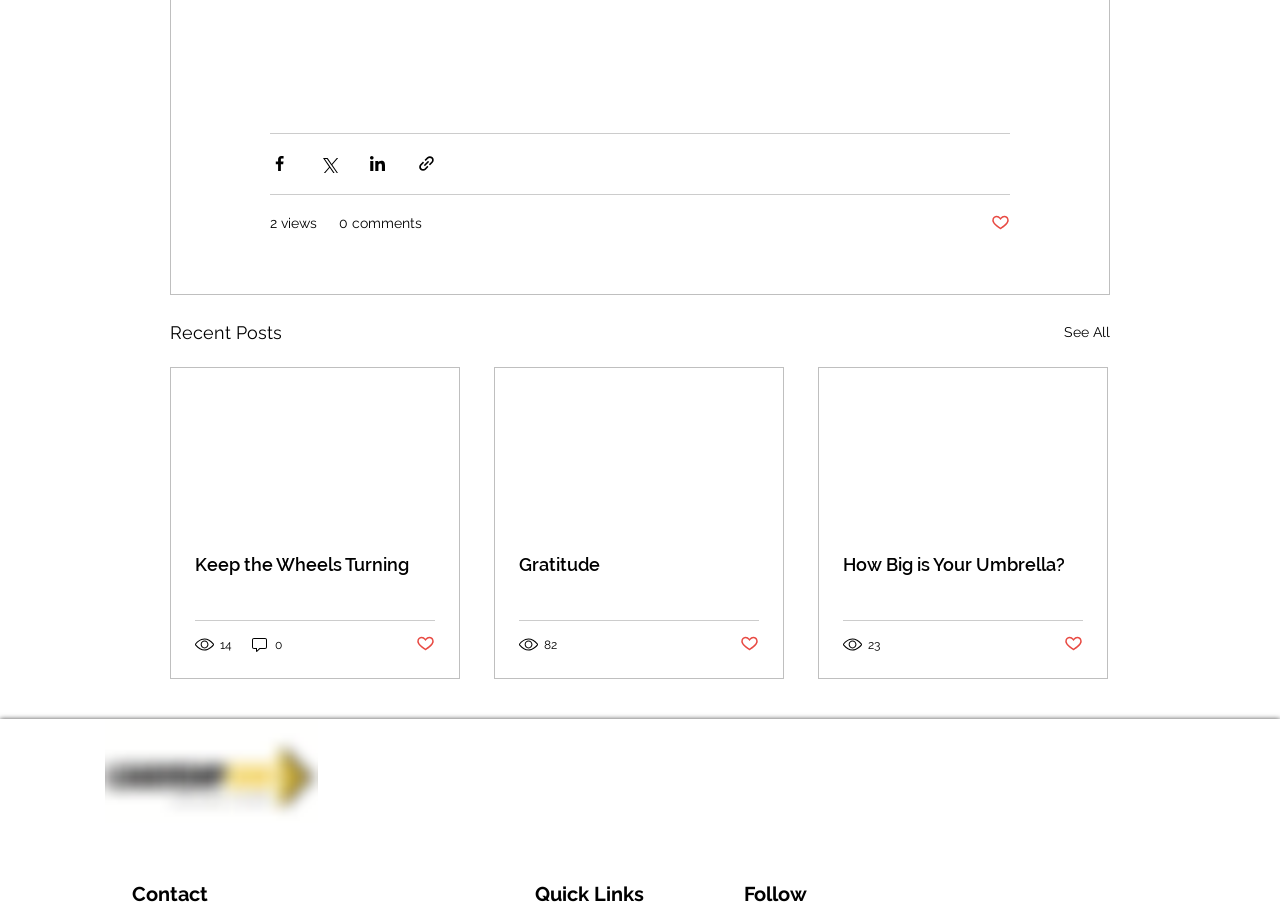Extract the bounding box coordinates for the described element: "14". The coordinates should be represented as four float numbers between 0 and 1: [left, top, right, bottom].

[0.152, 0.691, 0.183, 0.711]